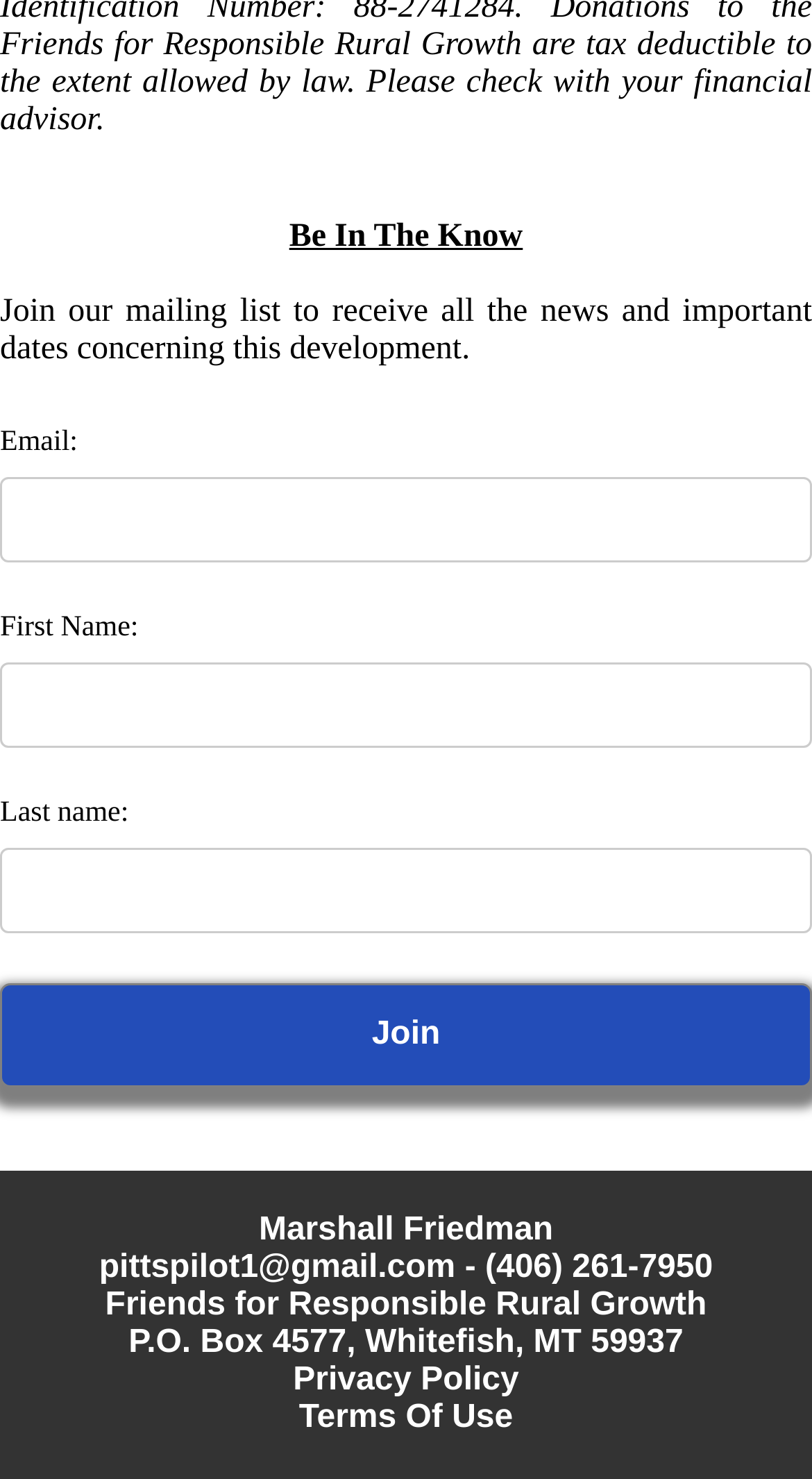Answer briefly with one word or phrase:
What is the purpose of the mailing list?

Receive news and important dates